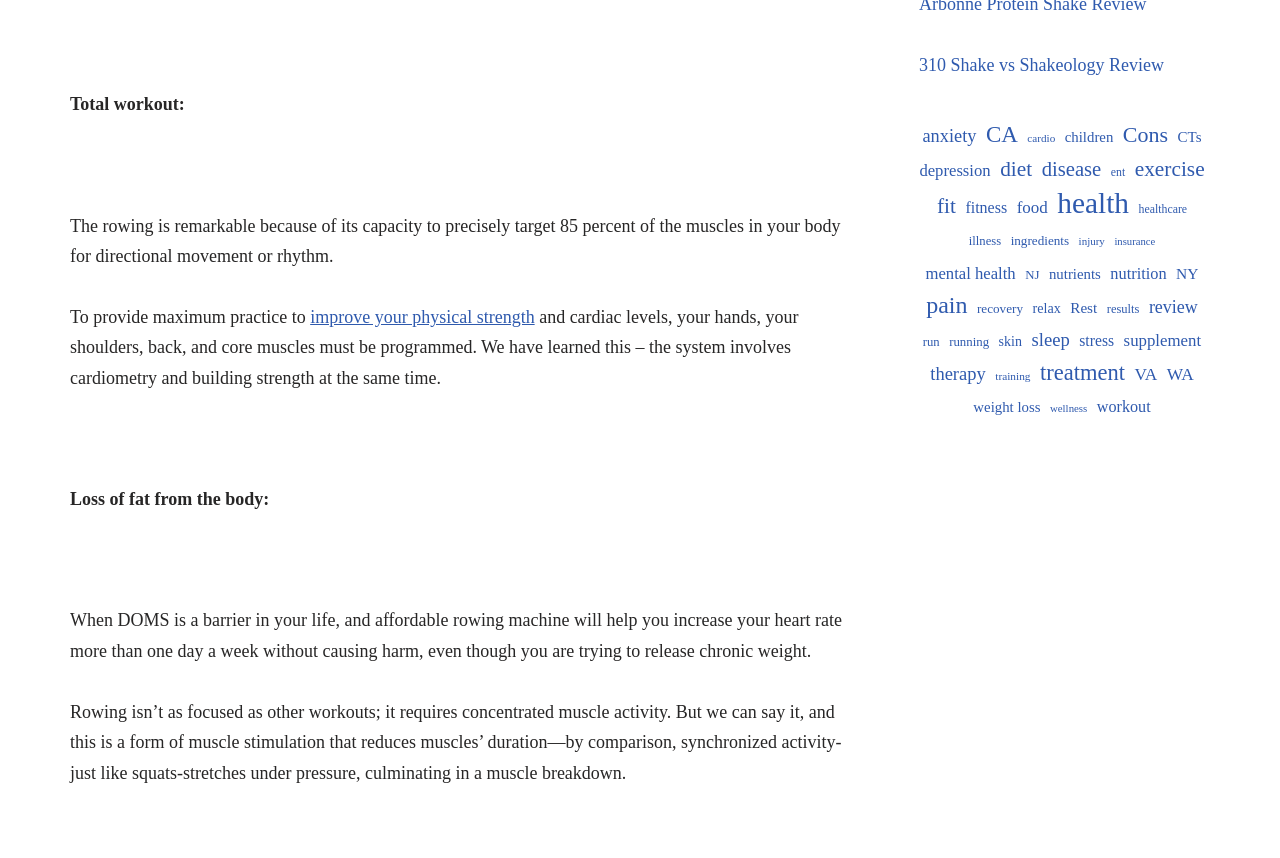Locate the bounding box coordinates of the item that should be clicked to fulfill the instruction: "Click the link to learn about improving physical strength".

[0.242, 0.358, 0.418, 0.381]